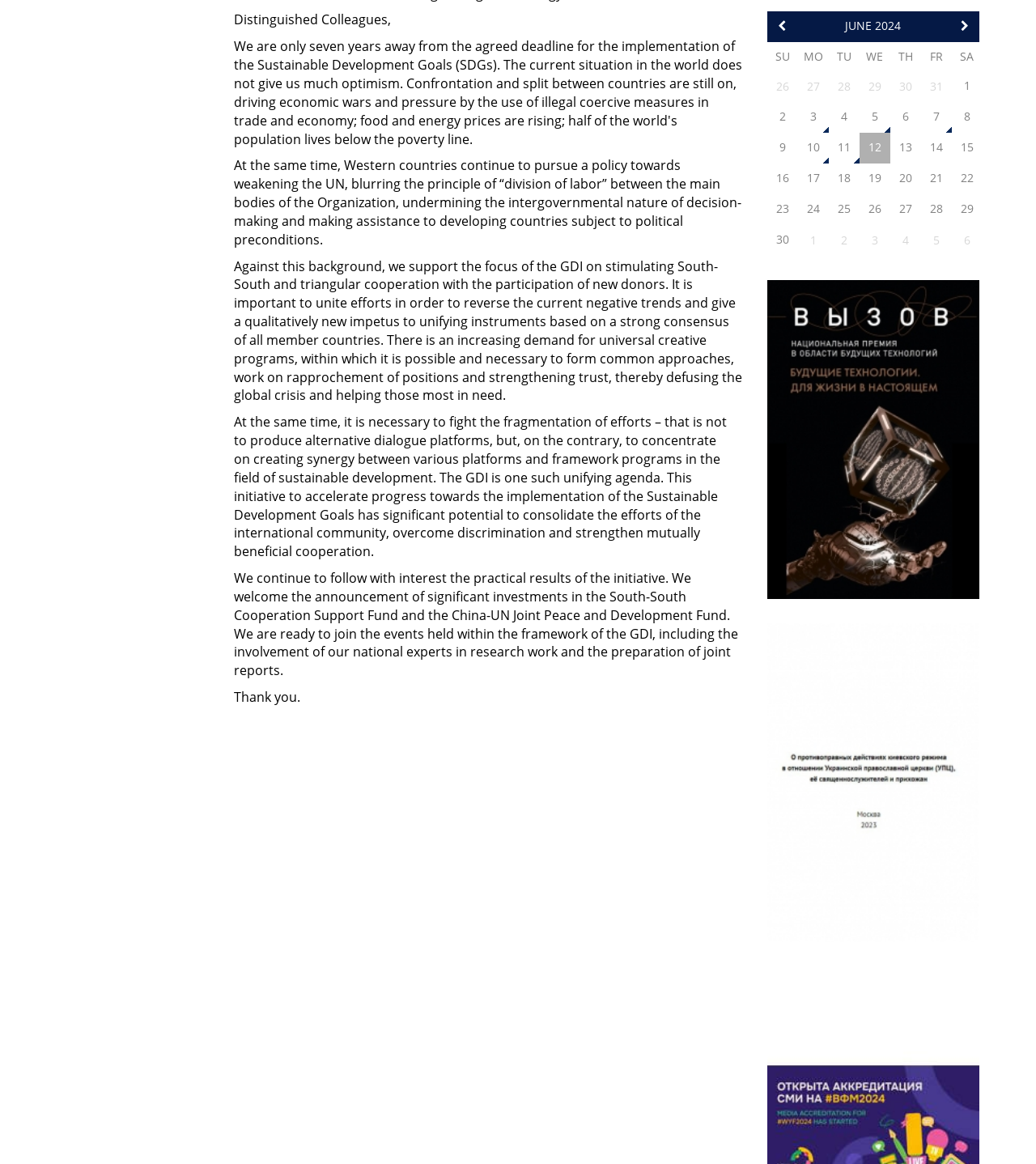Find the bounding box coordinates of the UI element according to this description: "21".

[0.889, 0.141, 0.918, 0.167]